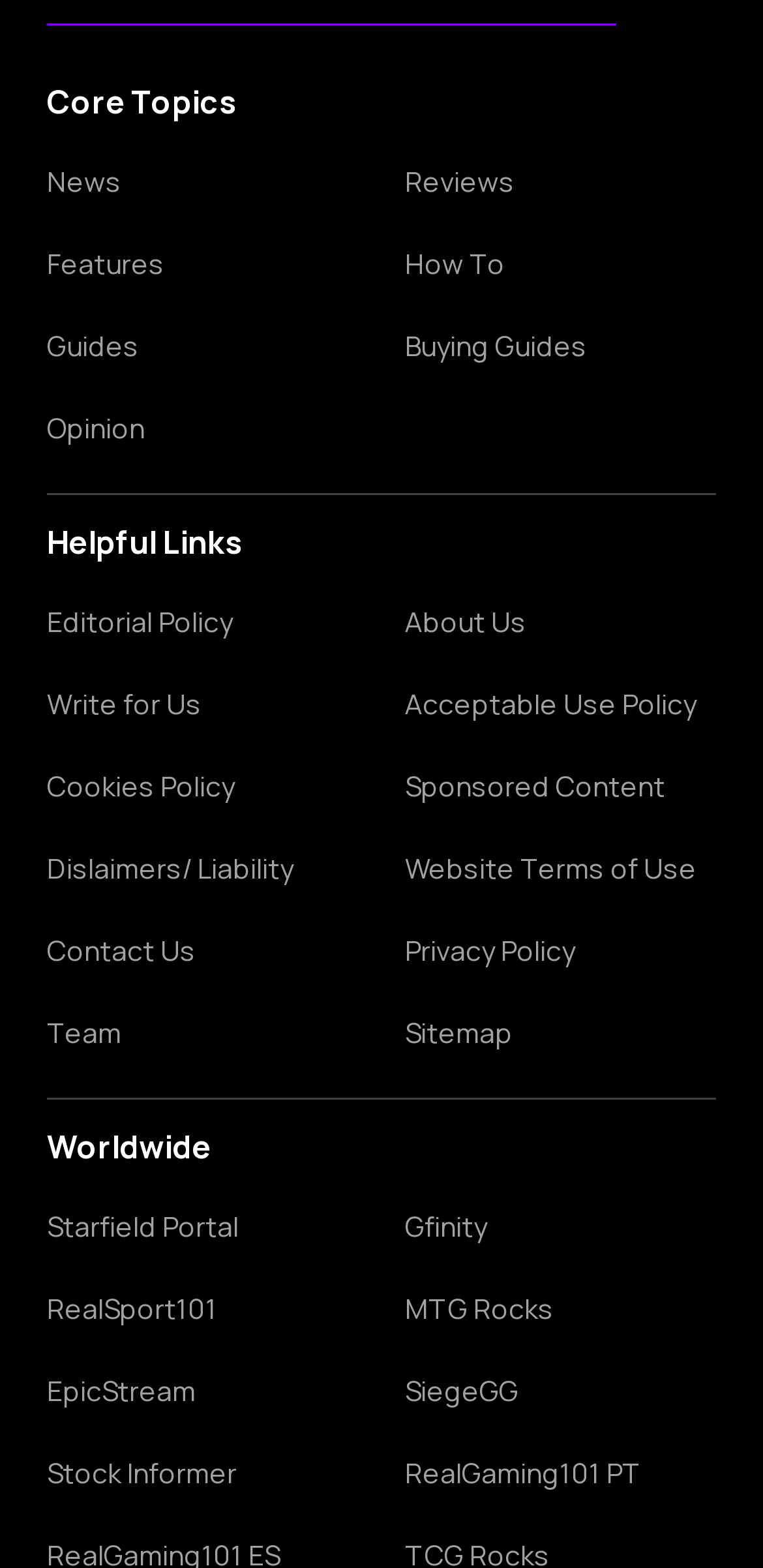Carefully examine the image and provide an in-depth answer to the question: What is the second link under 'Core Topics'?

After finding the 'Core Topics' static text element, I looked at the links that follow it. The second link is 'Reviews'.